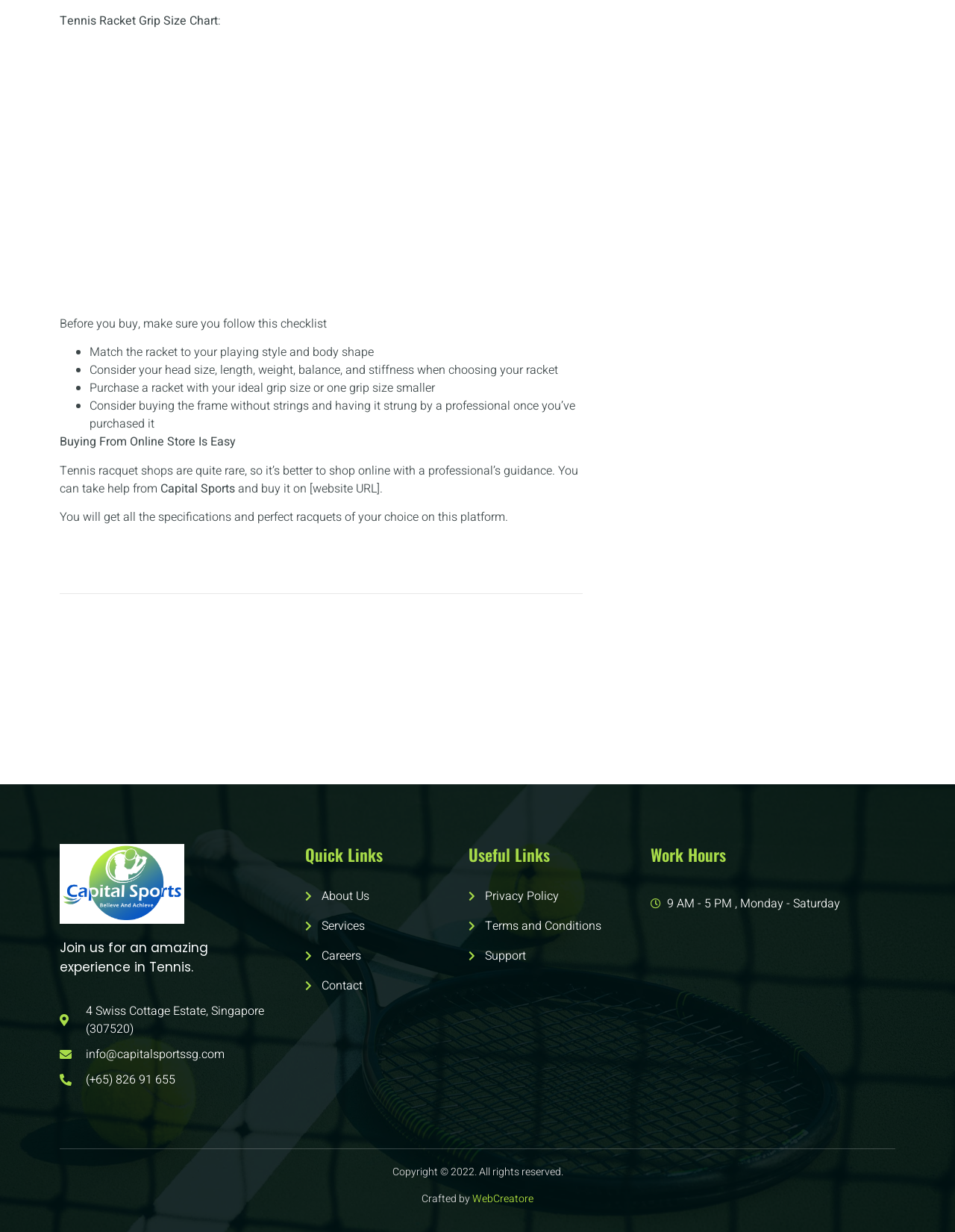Please identify the bounding box coordinates of the element I should click to complete this instruction: 'Click 'Contact''. The coordinates should be given as four float numbers between 0 and 1, like this: [left, top, right, bottom].

[0.32, 0.793, 0.483, 0.807]